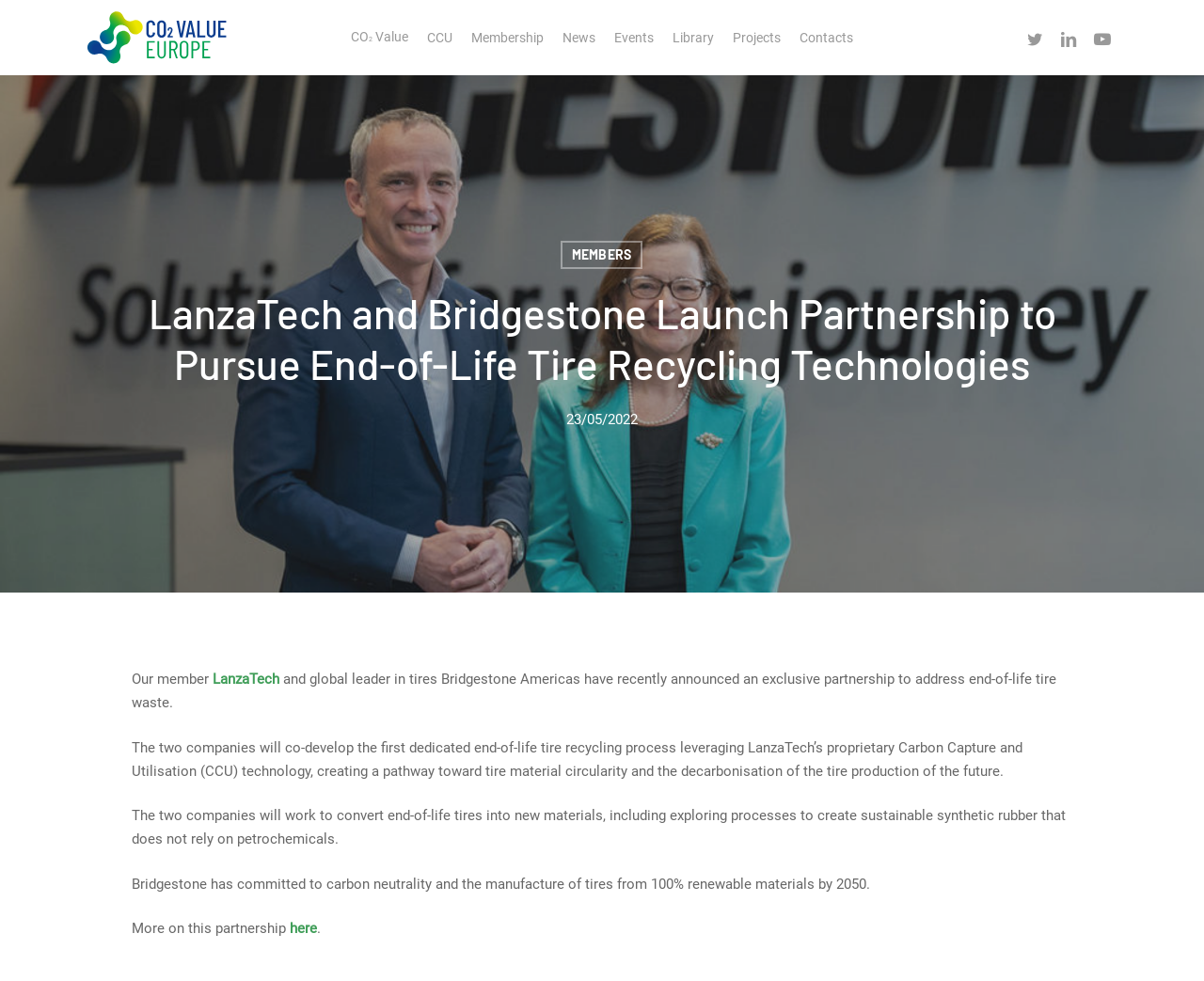Provide a thorough description of this webpage.

The webpage appears to be an article or news page about a partnership between LanzaTech and Bridgestone Americas to address end-of-life tire waste. At the top, there is a logo or image of "CO₂ Value Europe" with a link to the same name. Below this, there are several links to different sections of the website, including "CCU", "Membership", "News", "Events", "Library", "Projects", and "Contacts". 

On the top right, there are social media links to Twitter, LinkedIn, and YouTube. 

The main content of the page starts with a heading that announces the partnership between LanzaTech and Bridgestone Launch to pursue end-of-life tire recycling technologies. Below this, there is a date "23/05/2022" and then a paragraph of text that describes the partnership, including the goal of creating a pathway toward tire material circularity and the decarbonisation of the tire production of the future. 

The text continues to explain that the two companies will work to convert end-of-life tires into new materials, including sustainable synthetic rubber that does not rely on petrochemicals. Additionally, it mentions Bridgestone's commitment to carbon neutrality and the manufacture of tires from 100% renewable materials by 2050. 

At the bottom of the page, there is a link to "More on this partnership" with a "here" link to access further information.